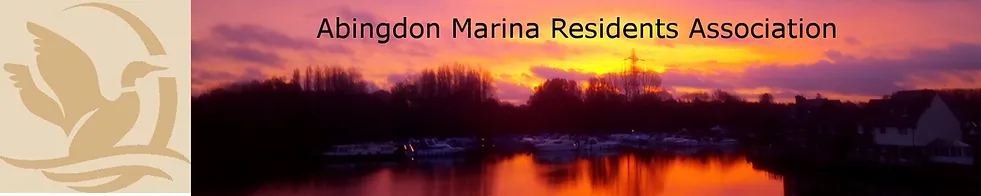Please provide a brief answer to the following inquiry using a single word or phrase:
What type of bird is depicted in the logo?

Not specified